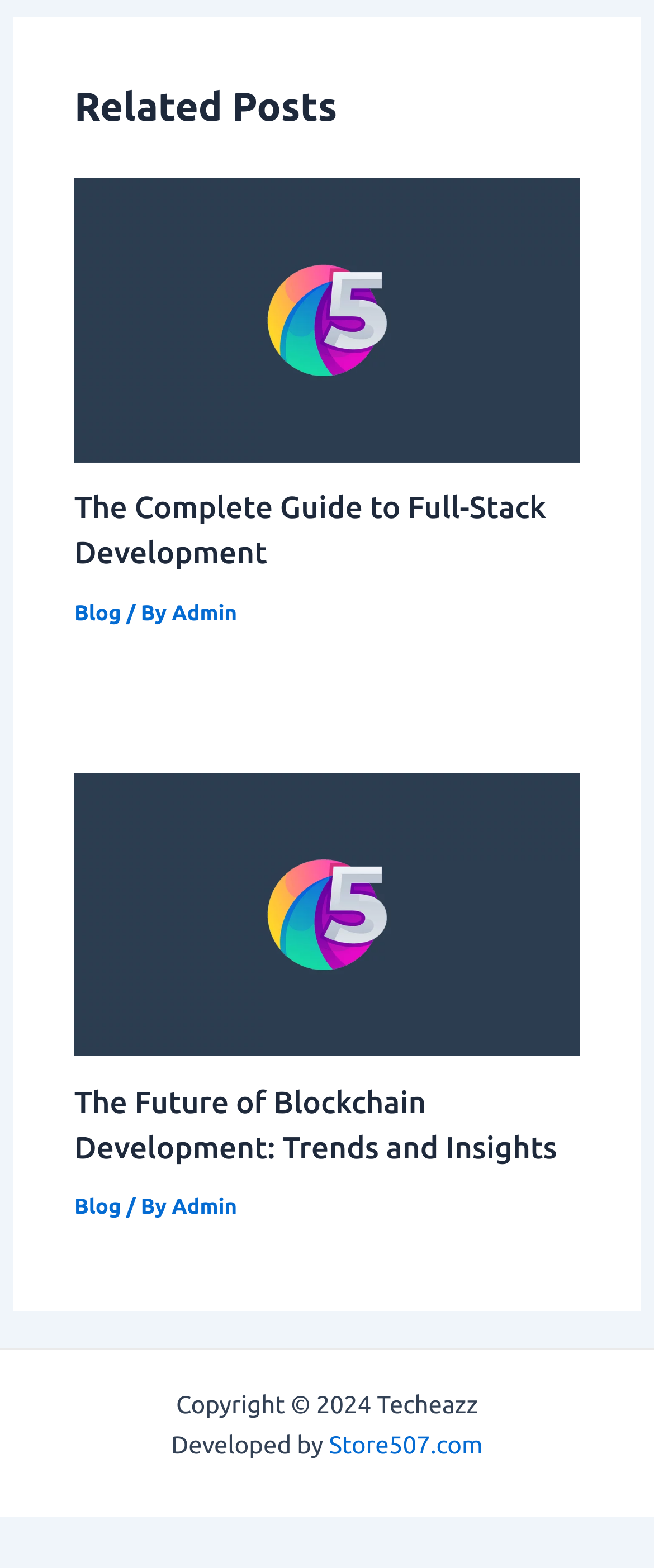Please locate the bounding box coordinates of the element that should be clicked to complete the given instruction: "go to Store507.com".

[0.503, 0.912, 0.738, 0.93]